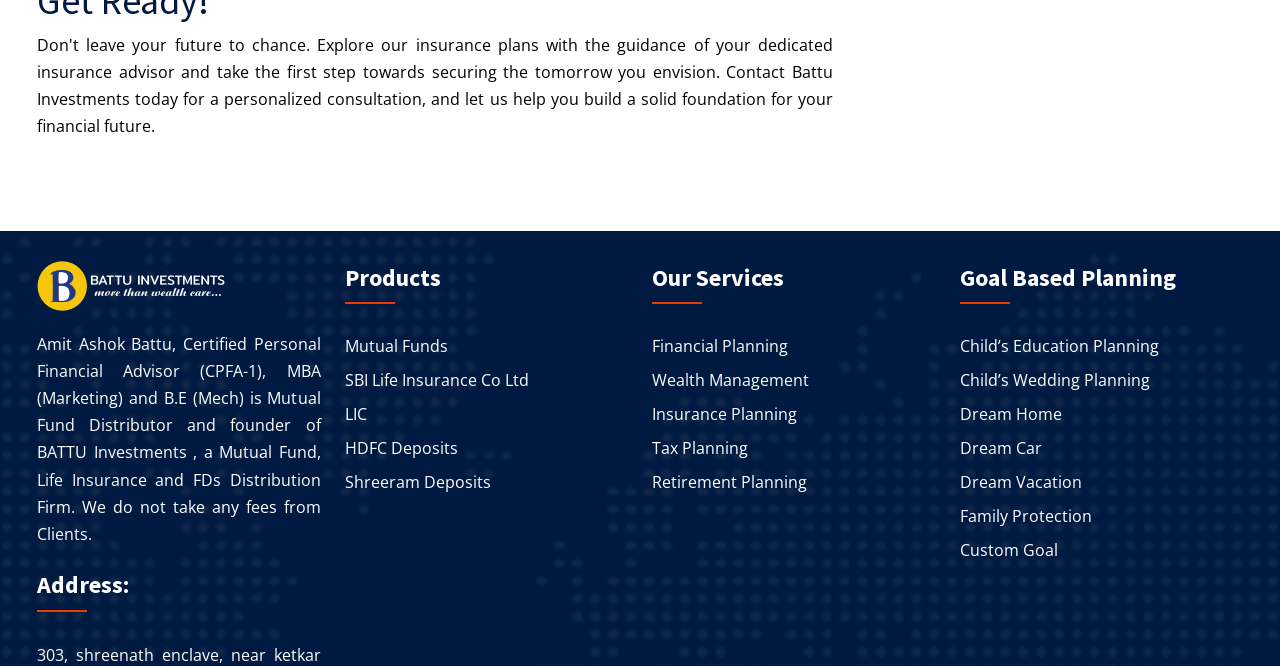Pinpoint the bounding box coordinates for the area that should be clicked to perform the following instruction: "Learn about Child’s Education Planning".

[0.75, 0.502, 0.971, 0.538]